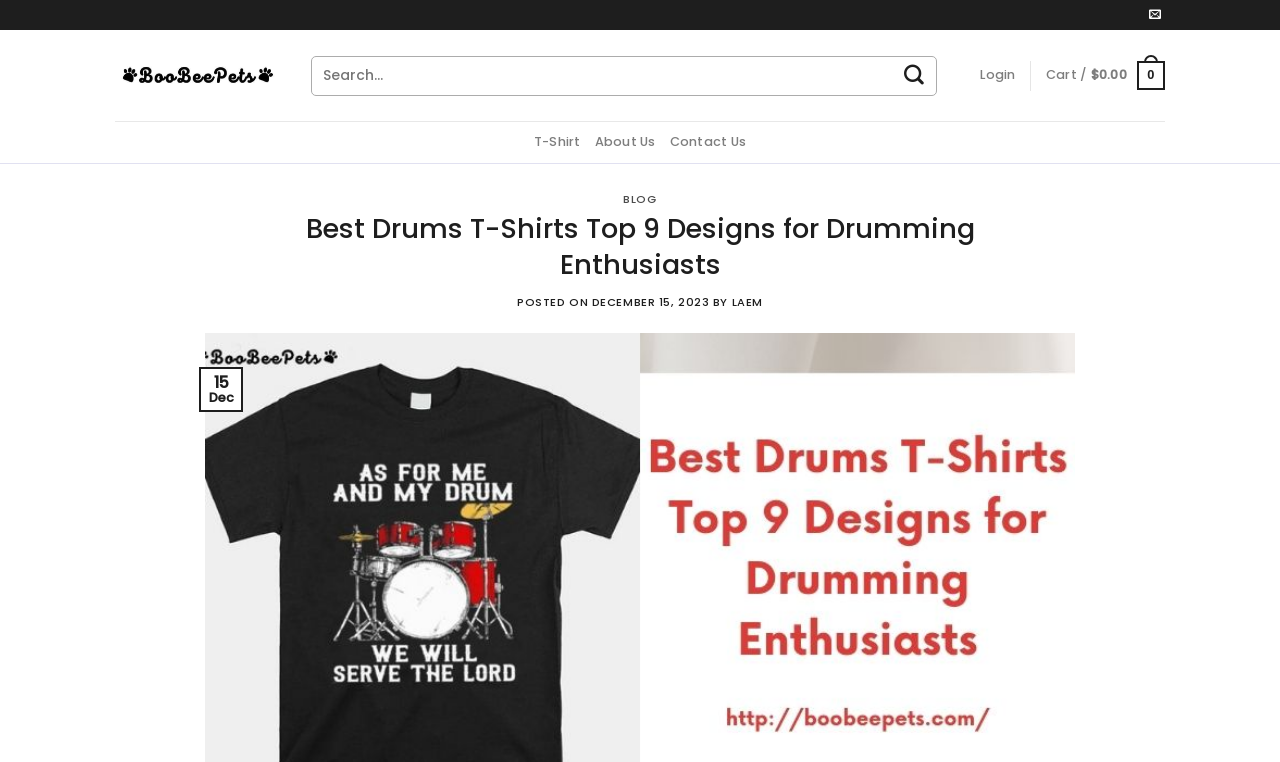What is the search button's text?
Please provide a comprehensive and detailed answer to the question.

The search button's text is 'Submit' which is located next to the search box, with a bounding box coordinate of [0.707, 0.077, 0.737, 0.121].